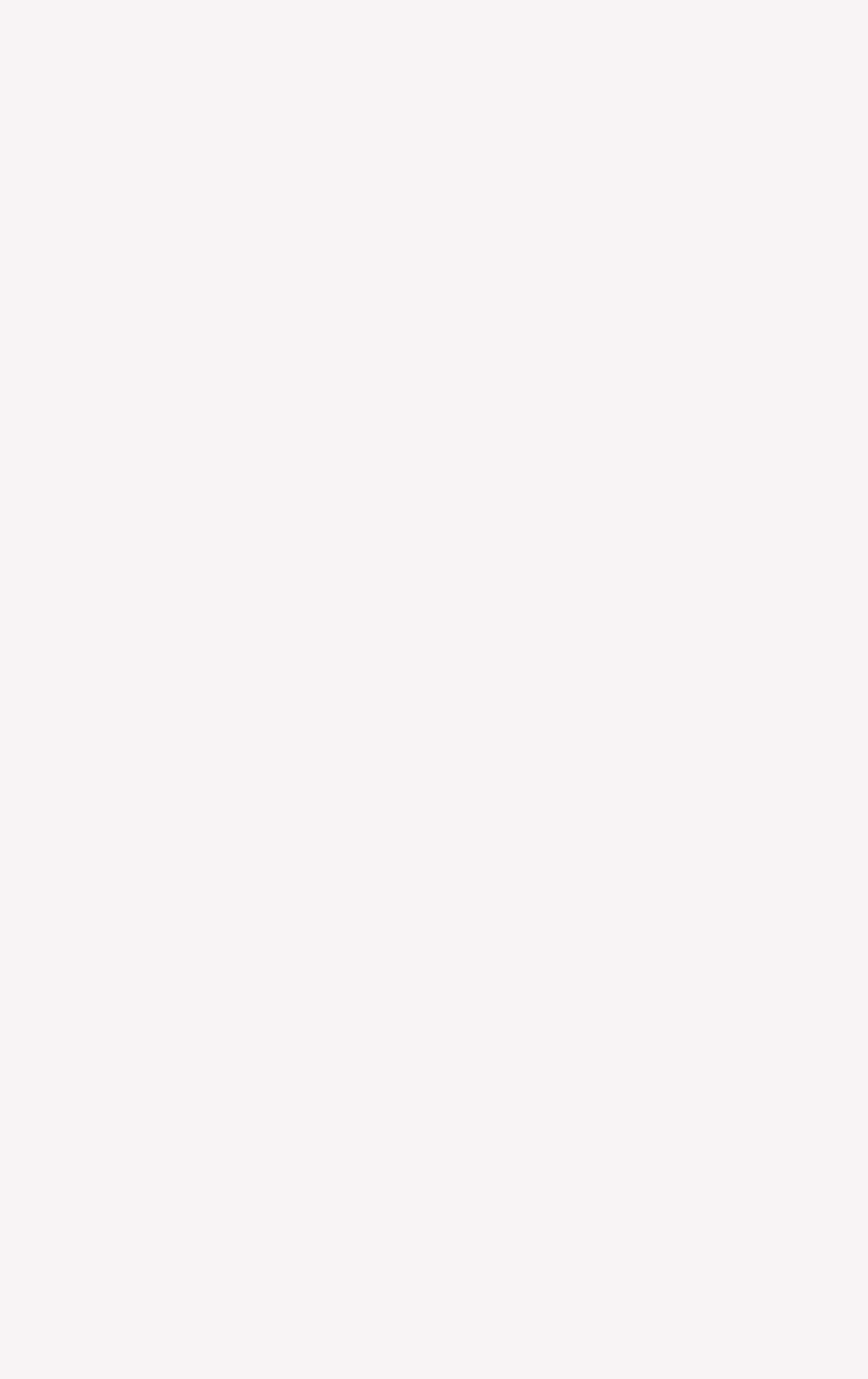Pinpoint the bounding box coordinates of the element that must be clicked to accomplish the following instruction: "View July 2023". The coordinates should be in the format of four float numbers between 0 and 1, i.e., [left, top, right, bottom].

[0.217, 0.003, 0.397, 0.035]